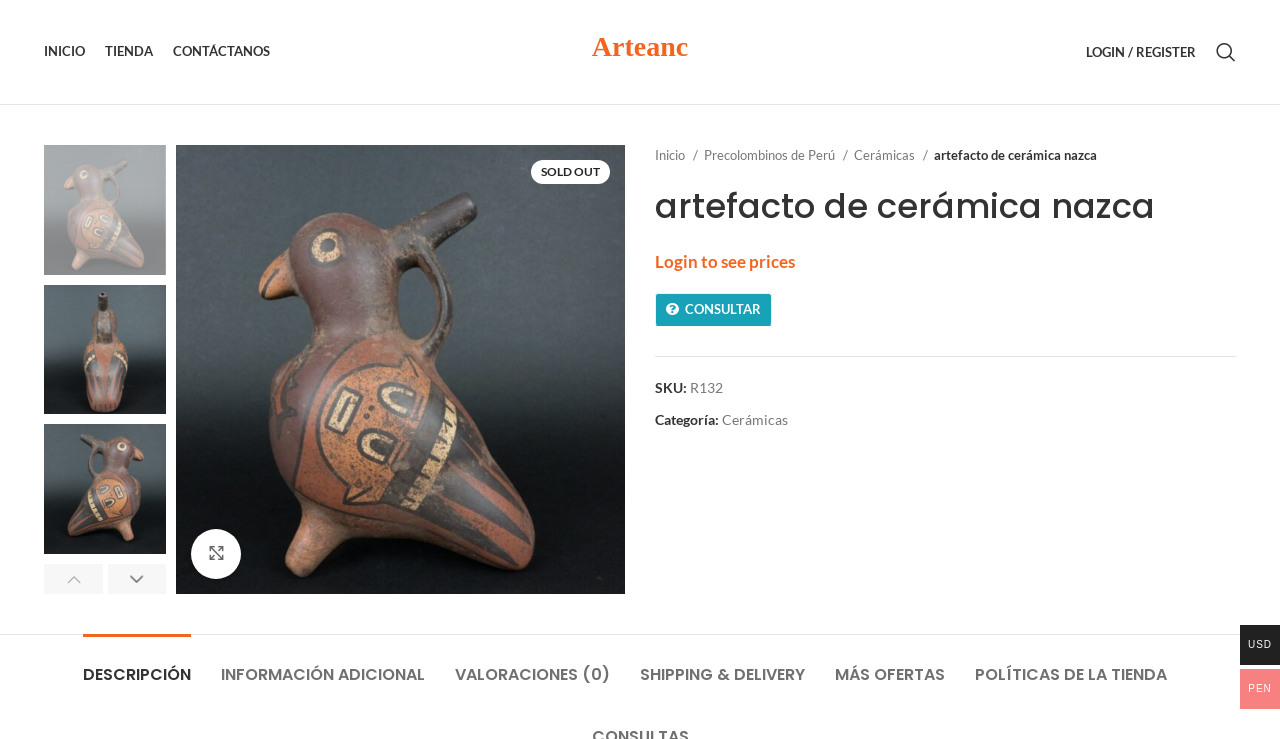Please locate the bounding box coordinates of the element that should be clicked to achieve the given instruction: "Search for something".

[0.942, 0.043, 0.973, 0.097]